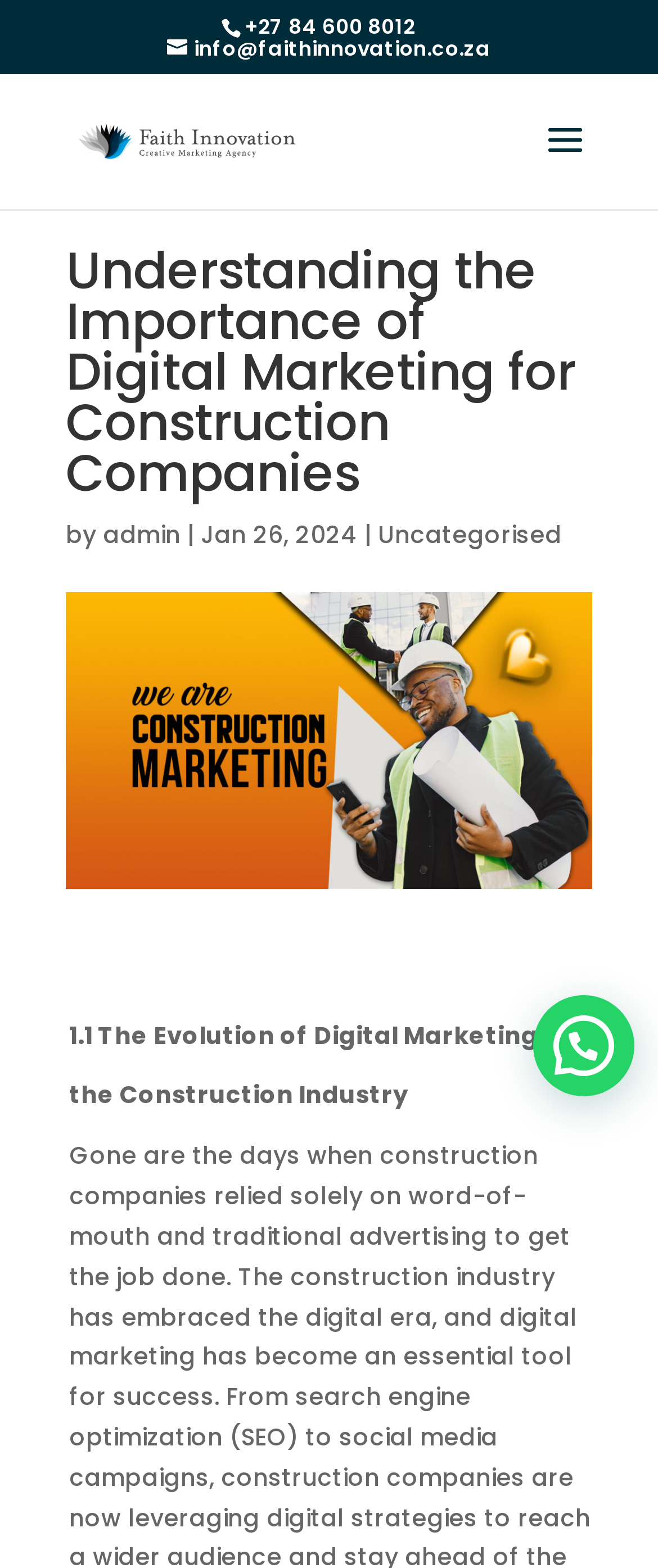Please specify the bounding box coordinates in the format (top-left x, top-left y, bottom-right x, bottom-right y), with all values as floating point numbers between 0 and 1. Identify the bounding box of the UI element described by: alt="Faith Innovation"

[0.11, 0.078, 0.465, 0.1]